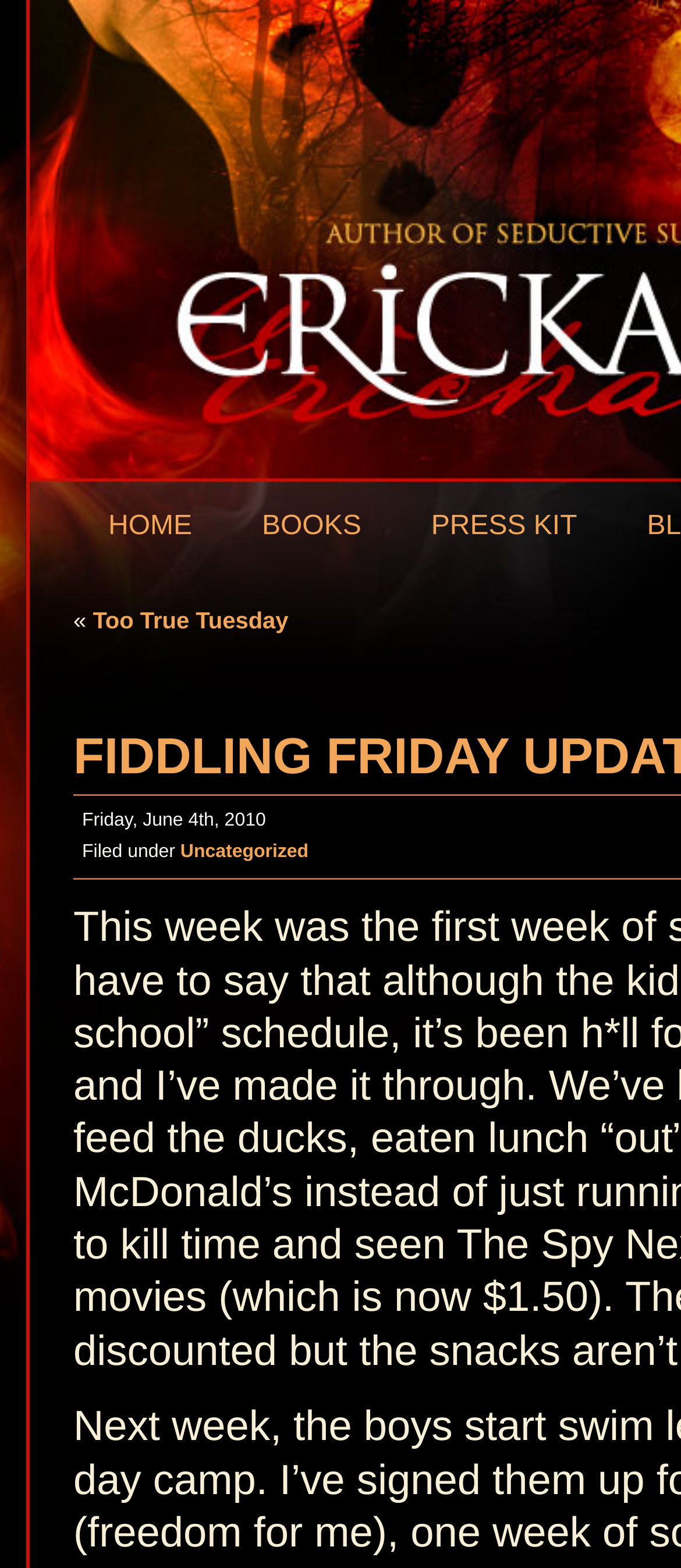Predict the bounding box coordinates for the UI element described as: "Press Kit". The coordinates should be four float numbers between 0 and 1, presented as [left, top, right, bottom].

[0.633, 0.326, 0.847, 0.346]